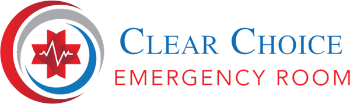What is the color of the typography for 'Clear Choice'?
Look at the image and respond with a one-word or short-phrase answer.

Blue